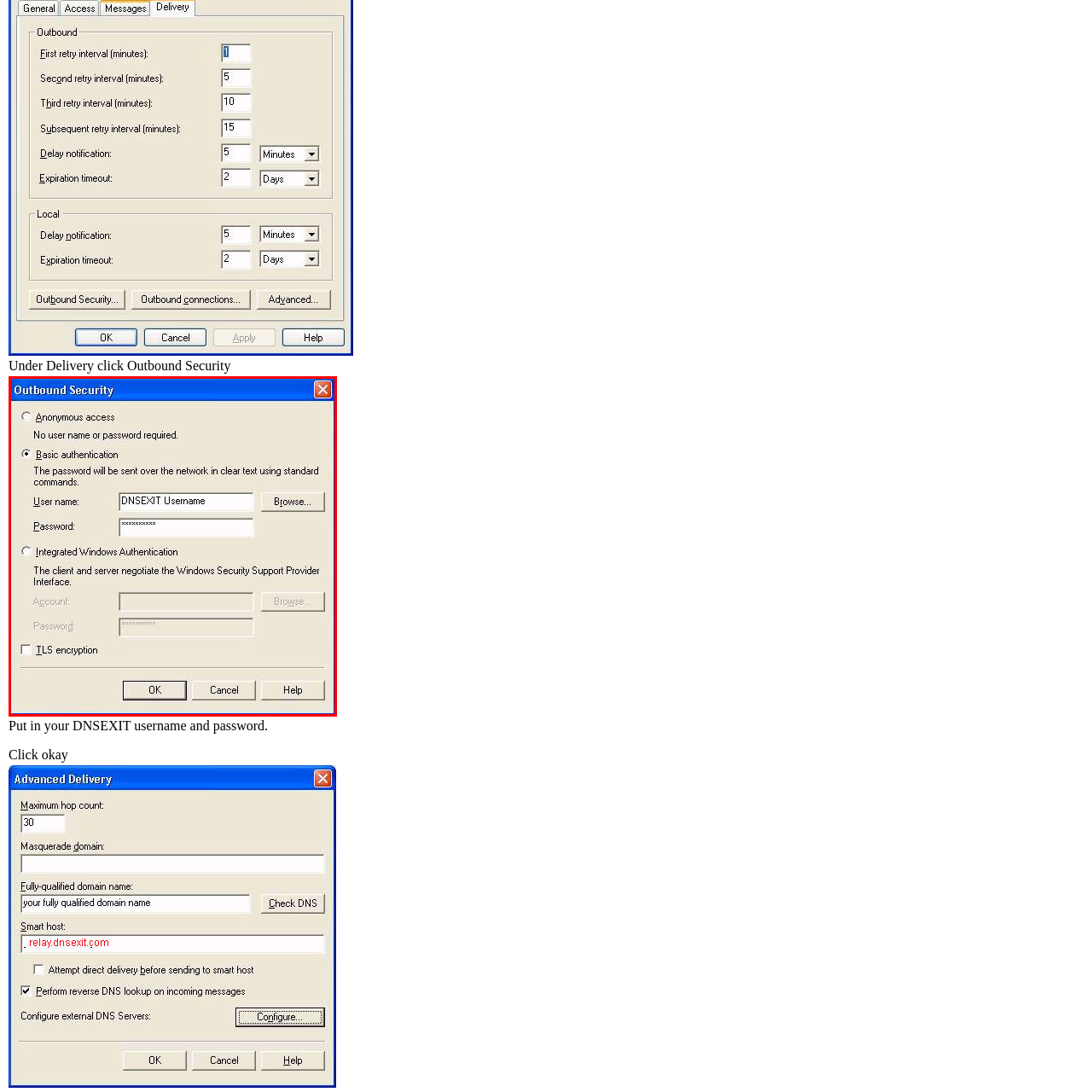Provide an elaborate description of the visual elements present in the image enclosed by the red boundary.

The image displays a computer dialog box titled "Outbound Security." This interface allows users to enter their authentication information for network access. 

At the top, there are options for different types of access, including "Anonymous access" which requires no username or password, and "Basic authentication" where users must provide their credentials. Under "Basic authentication," fields are designated for entering a username, marked as "DNSEXIT Username," and a password. 

Additionally, it features an option for "Integrated Windows Authentication," which allows for alternative security protocols, and includes fields for an account name and password. The interface is designed with a light beige background and includes buttons for confirmation ("OK") and help assistance. This structure is indicative of settings commonly encountered in network security management.